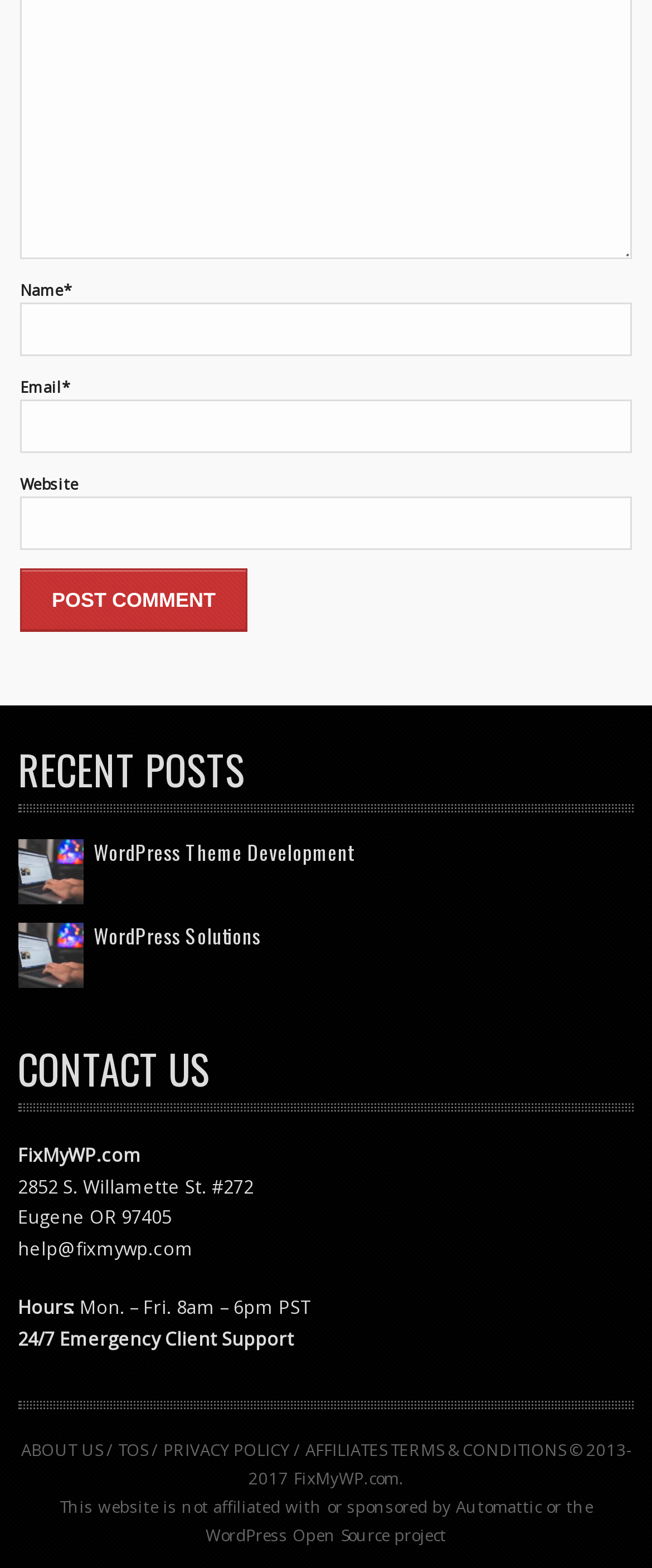Respond with a single word or phrase to the following question: What is the company name?

FixMyWP.com